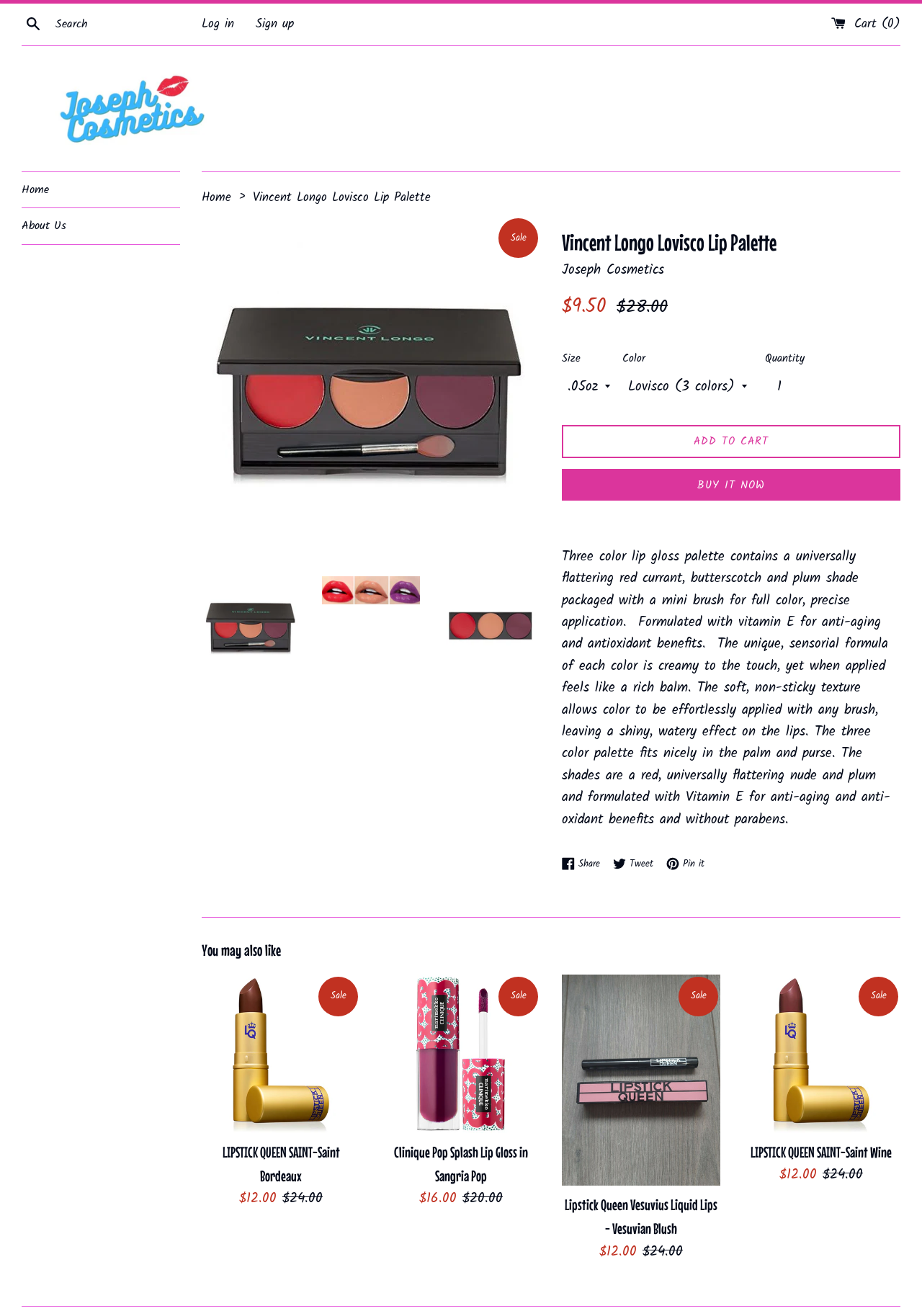Bounding box coordinates are specified in the format (top-left x, top-left y, bottom-right x, bottom-right y). All values are floating point numbers bounded between 0 and 1. Please provide the bounding box coordinate of the region this sentence describes: About Us

[0.023, 0.158, 0.195, 0.186]